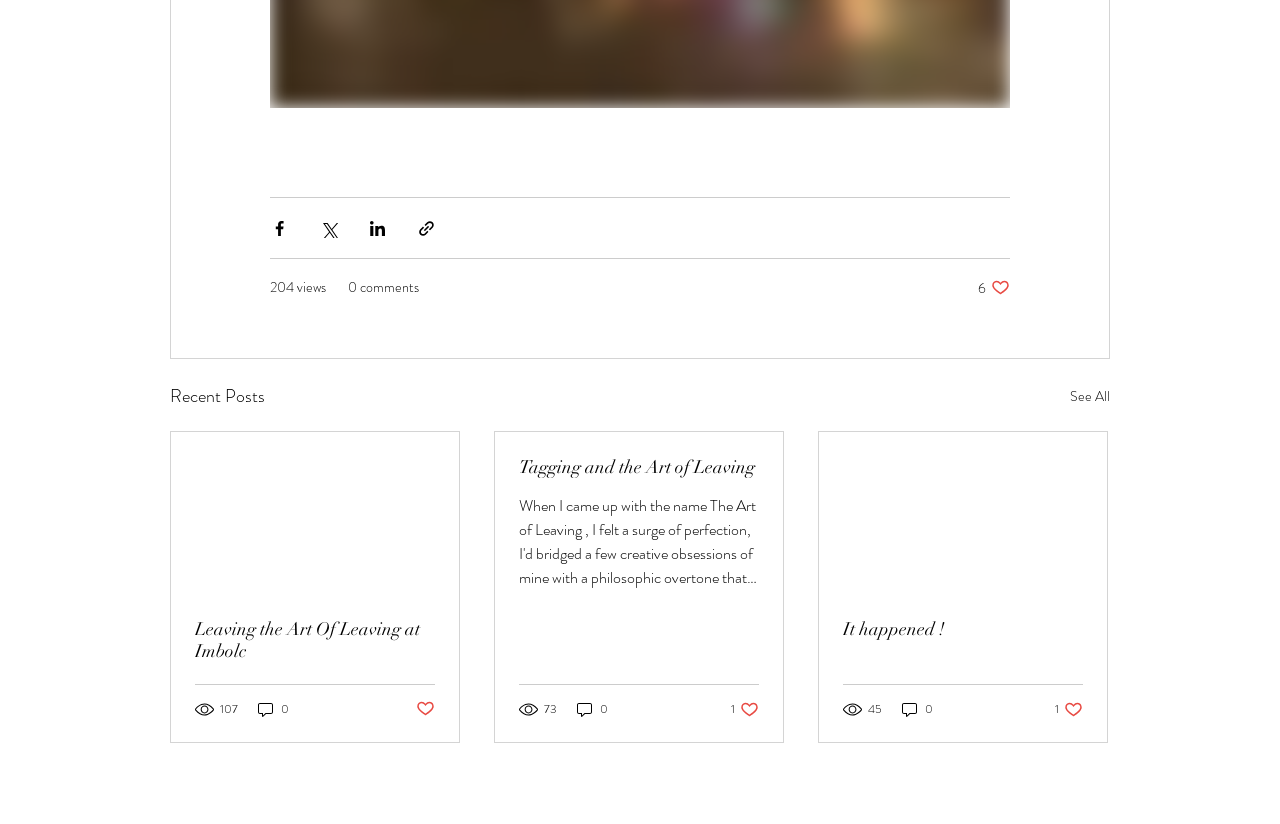Using the details from the image, please elaborate on the following question: How many social media sharing options are available?

I counted the number of social media sharing buttons at the top of the webpage, which are 'Share via Facebook', 'Share via Twitter', 'Share via LinkedIn', and 'Share via link'. Therefore, there are 4 social media sharing options available.